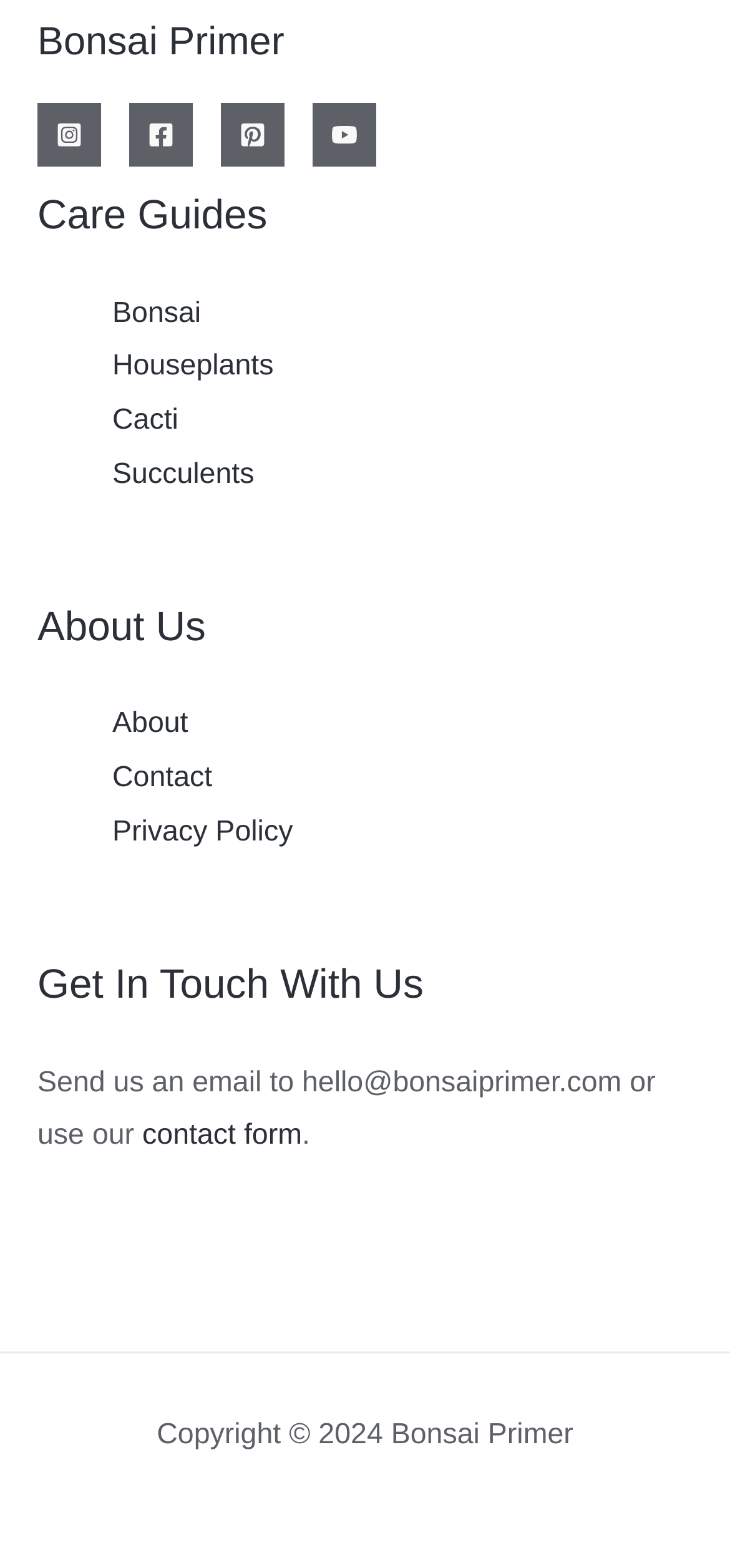Find and provide the bounding box coordinates for the UI element described here: "contact form". The coordinates should be given as four float numbers between 0 and 1: [left, top, right, bottom].

[0.195, 0.714, 0.414, 0.735]